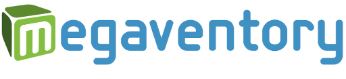What is the focus of Megaventory?
Using the image, give a concise answer in the form of a single word or short phrase.

Comprehensive supply chain management